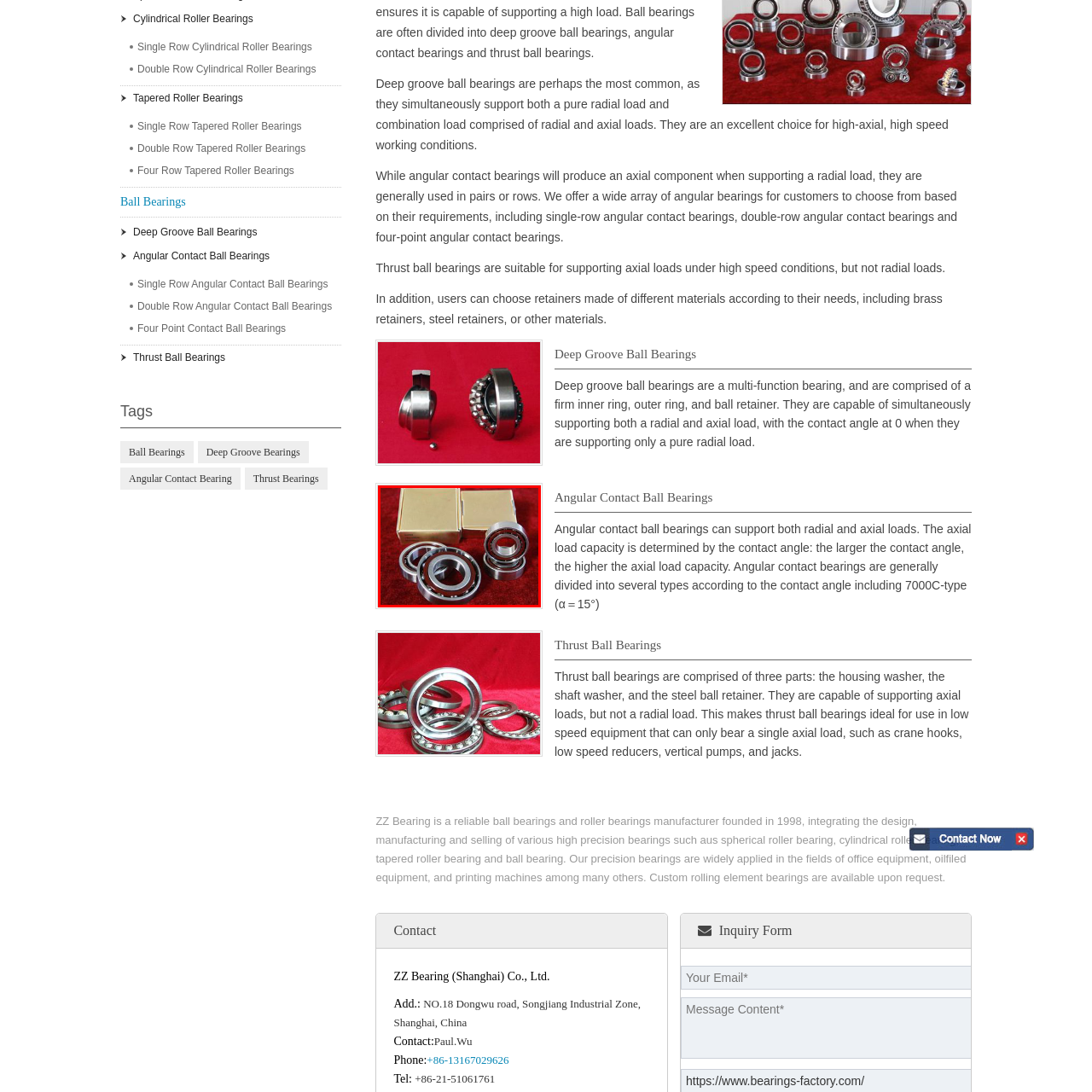Examine the portion within the green circle, What are the cardboard boxes likely for? 
Reply succinctly with a single word or phrase.

Packaging for additional bearings